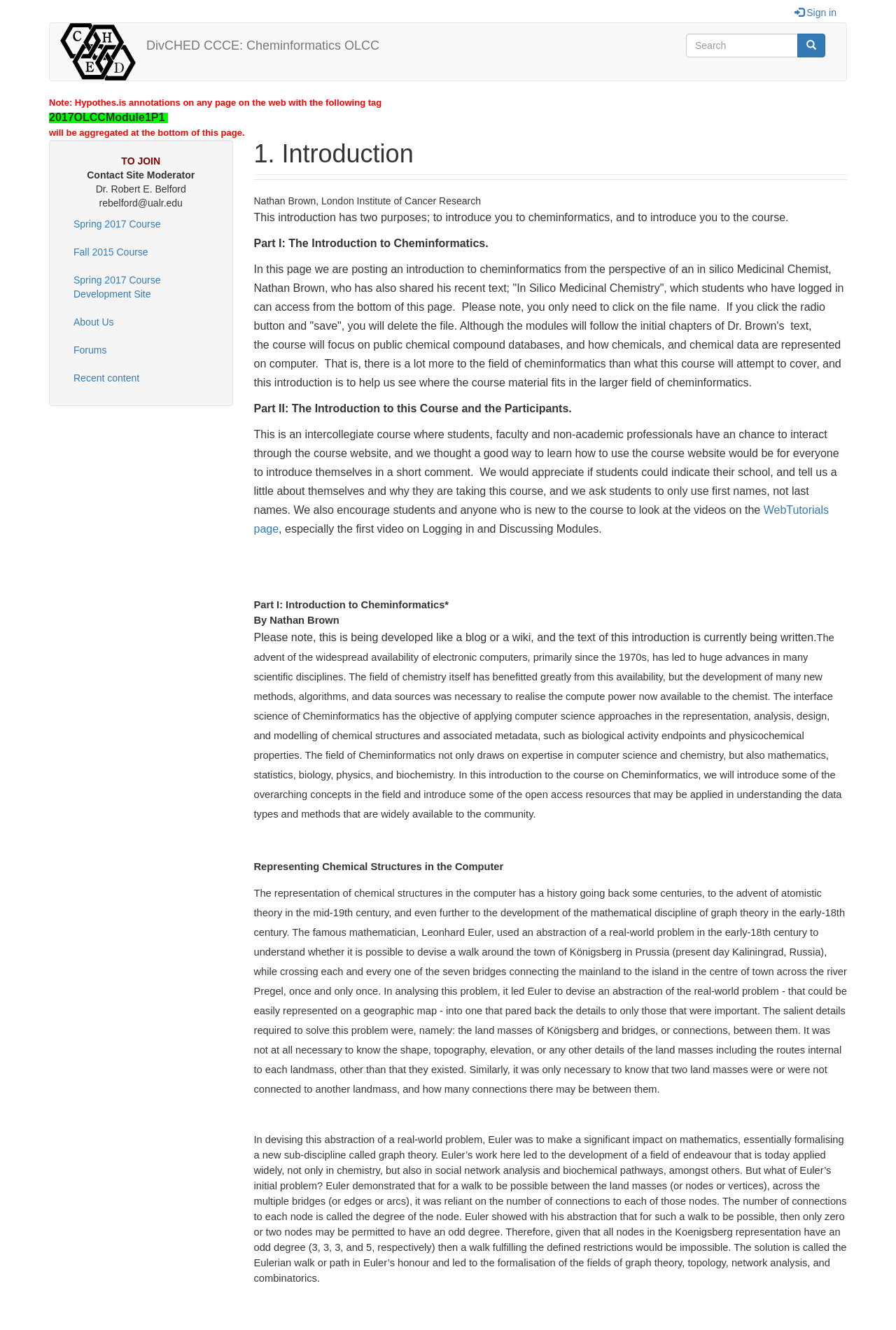Provide the bounding box coordinates for the UI element described in this sentence: "Spring 2017 Course Development Site". The coordinates should be four float values between 0 and 1, i.e., [left, top, right, bottom].

[0.07, 0.2, 0.244, 0.232]